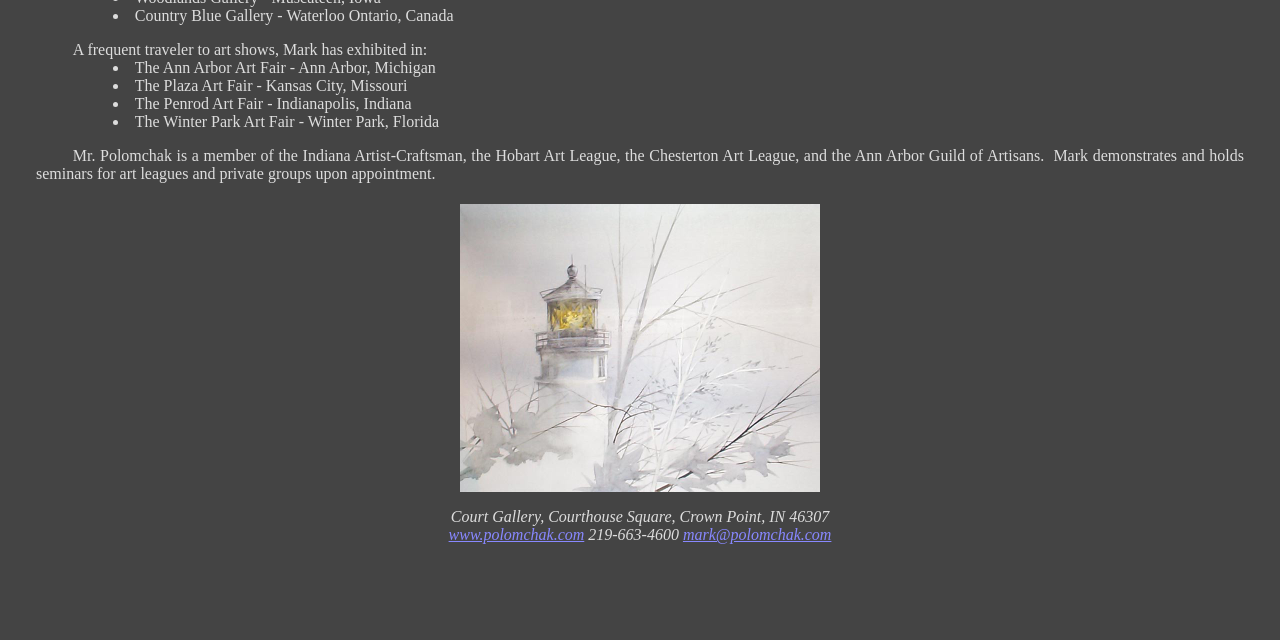Determine the bounding box for the HTML element described here: "www.polomchak.com". The coordinates should be given as [left, top, right, bottom] with each number being a float between 0 and 1.

[0.35, 0.822, 0.456, 0.849]